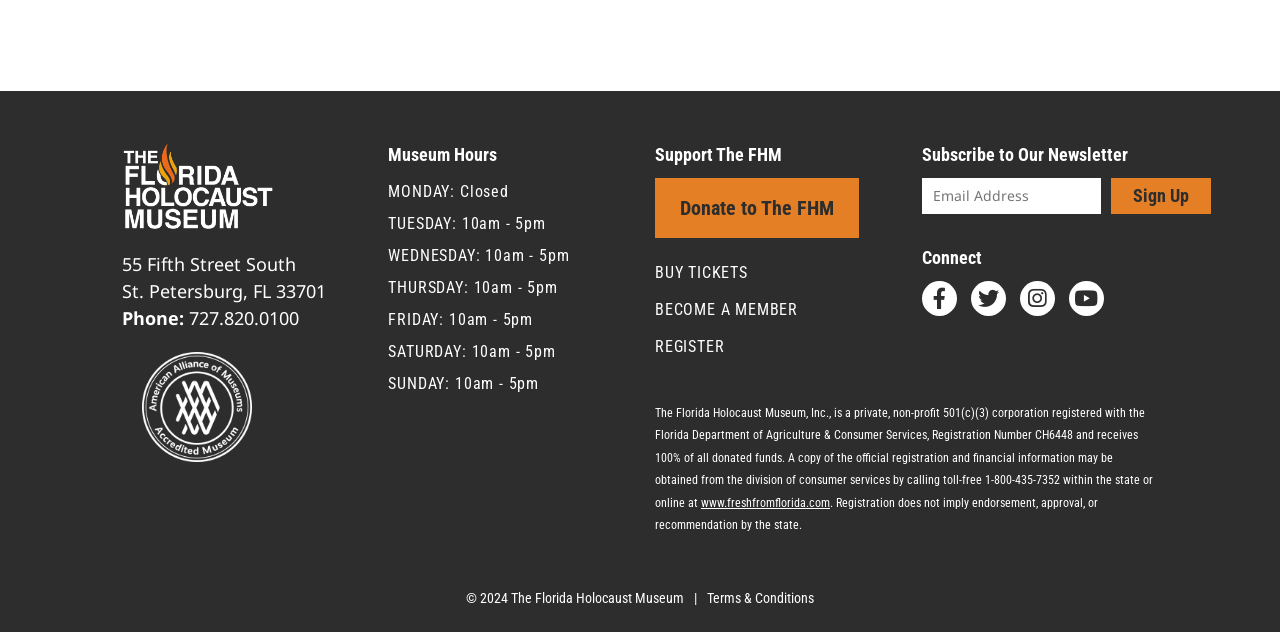Using the provided element description: "Buy Tickets", identify the bounding box coordinates. The coordinates should be four floats between 0 and 1 in the order [left, top, right, bottom].

[0.512, 0.415, 0.584, 0.445]